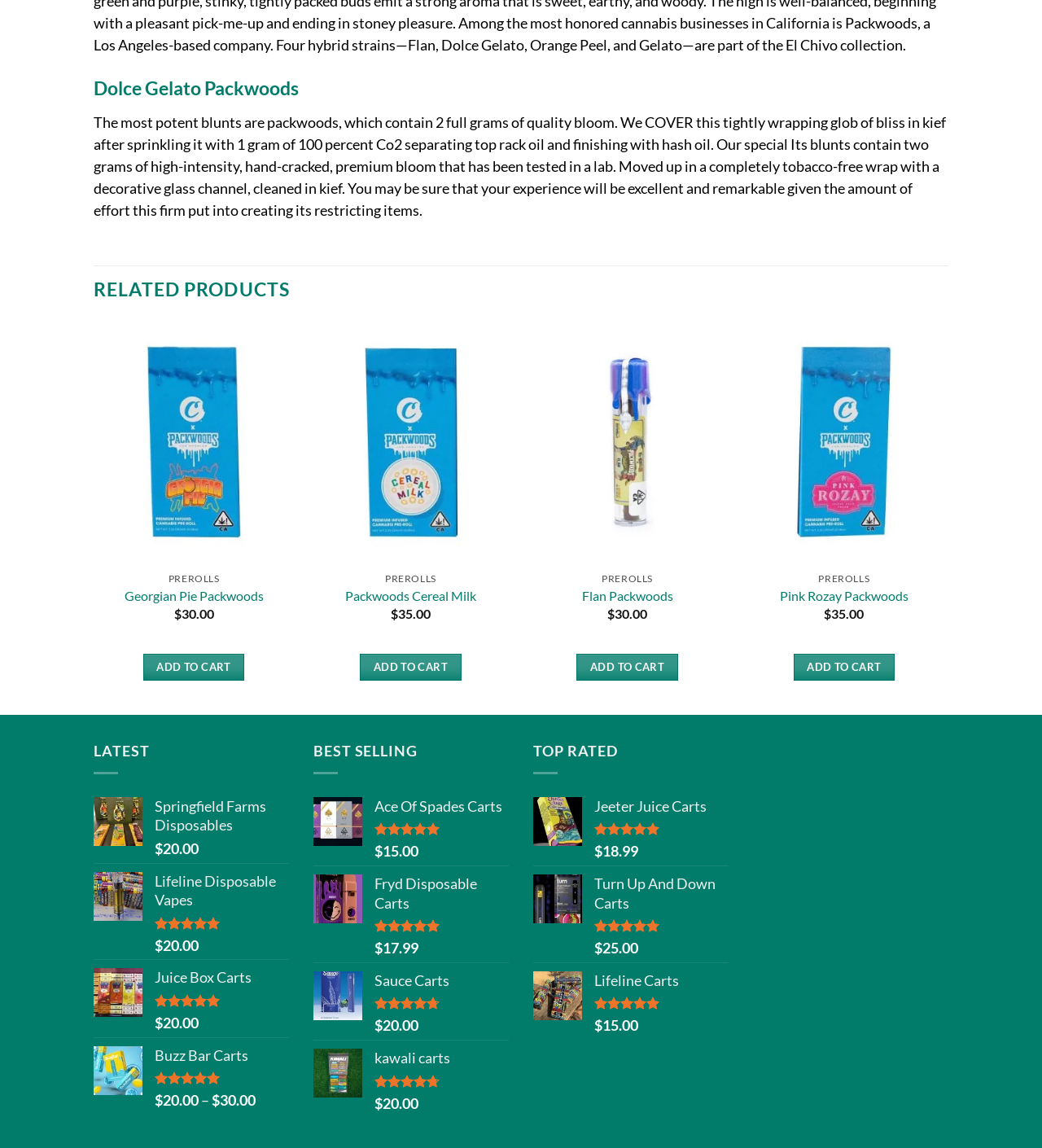What is the category of the products listed under 'LATEST'?
Please respond to the question with a detailed and thorough explanation.

The products listed under 'LATEST' are Springfield Farms Disposables, Lifeline Disposable Vapes, Juice Box Carts, and Buzz Bar Carts, which are all types of disposable vapes.